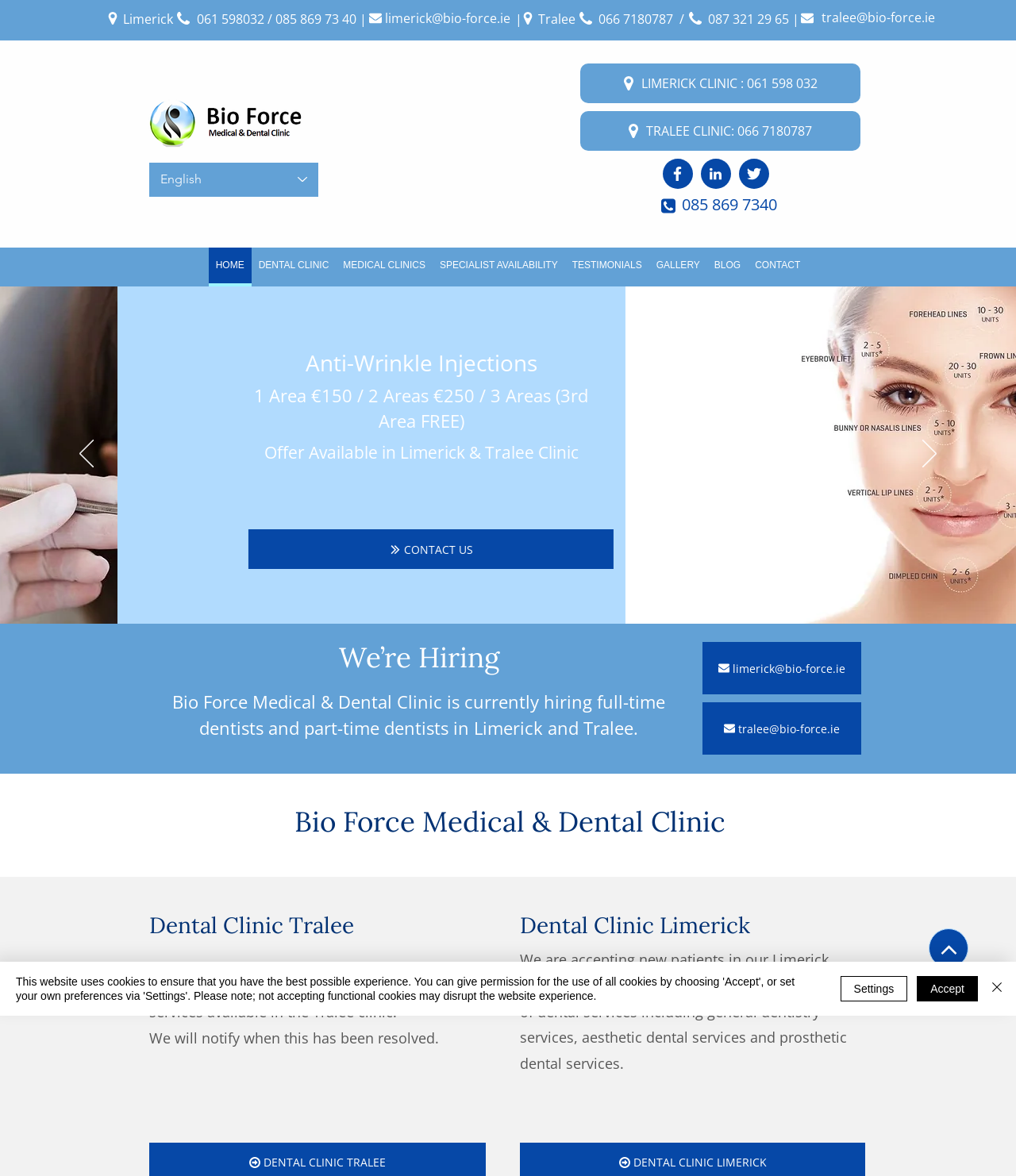Identify and provide the main heading of the webpage.

Bio Force Medical & Dental Clinic